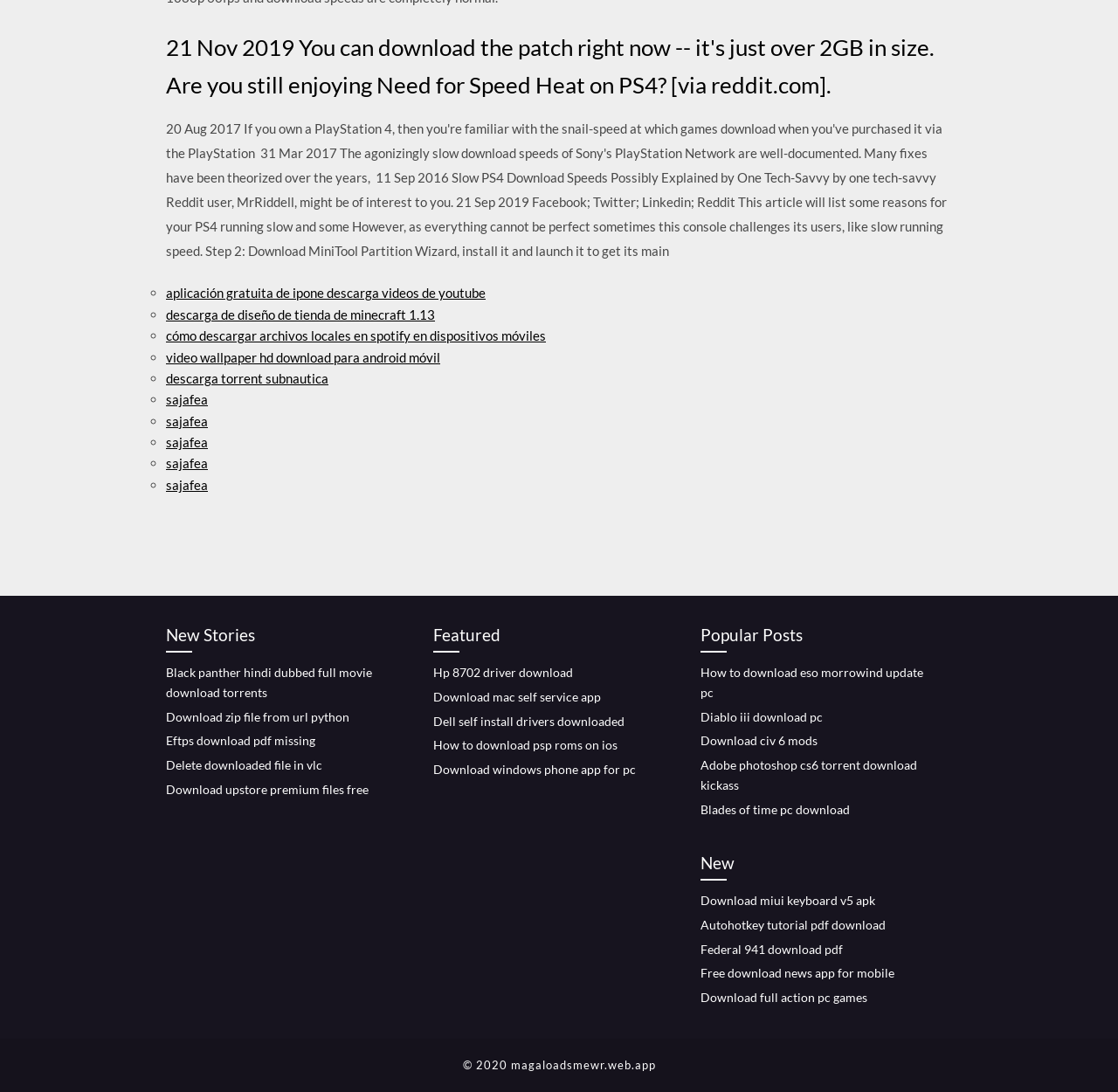What is the topic of the first heading?
Please provide an in-depth and detailed response to the question.

The first heading on the webpage is '21 Nov 2019 You can download the patch right now -- it's just over 2GB in size. Are you still enjoying Need for Speed Heat on PS4? [via reddit.com].' From this, we can infer that the topic of the first heading is related to Need for Speed Heat.